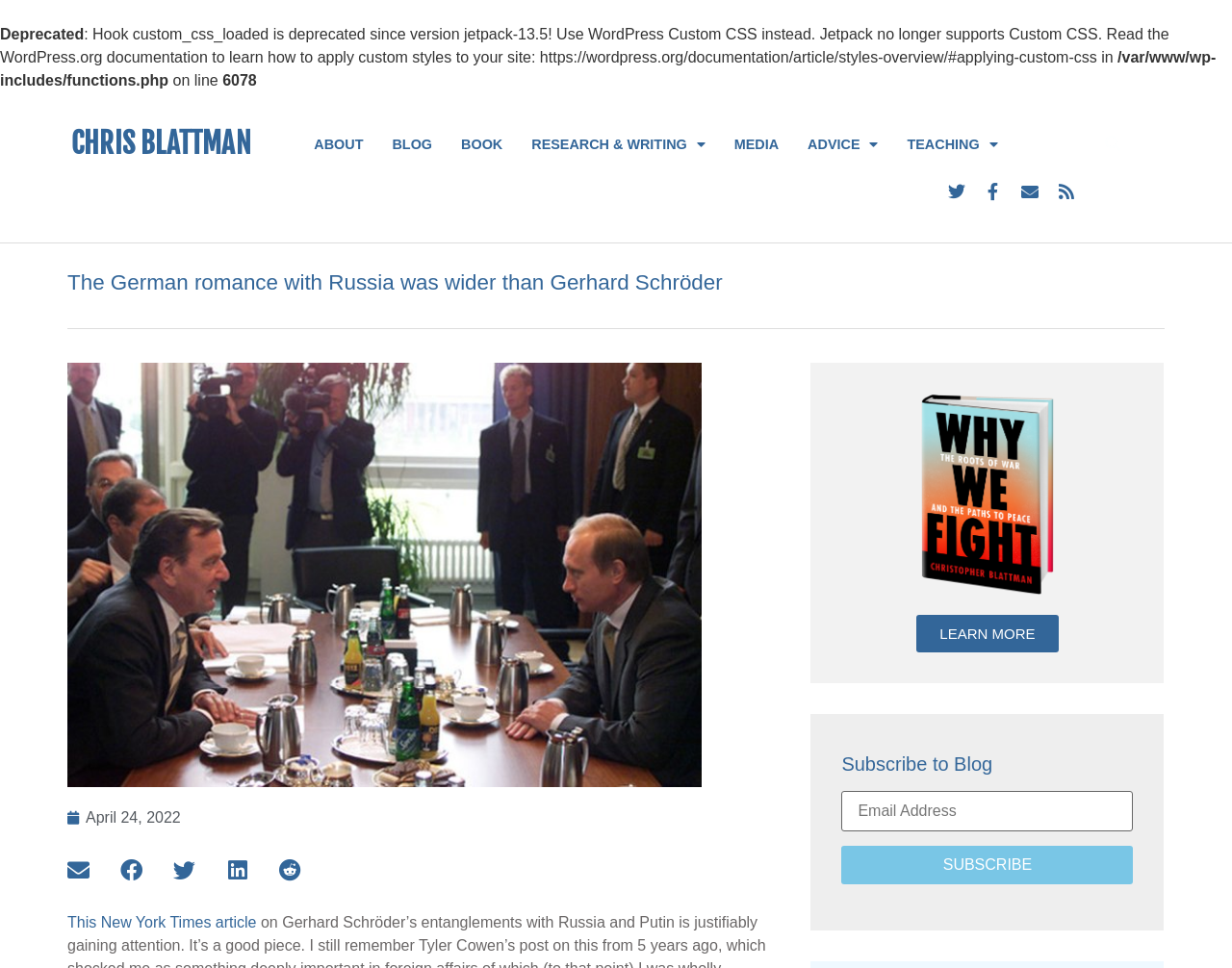Pinpoint the bounding box coordinates of the area that must be clicked to complete this instruction: "Share the article on Twitter".

[0.132, 0.876, 0.167, 0.921]